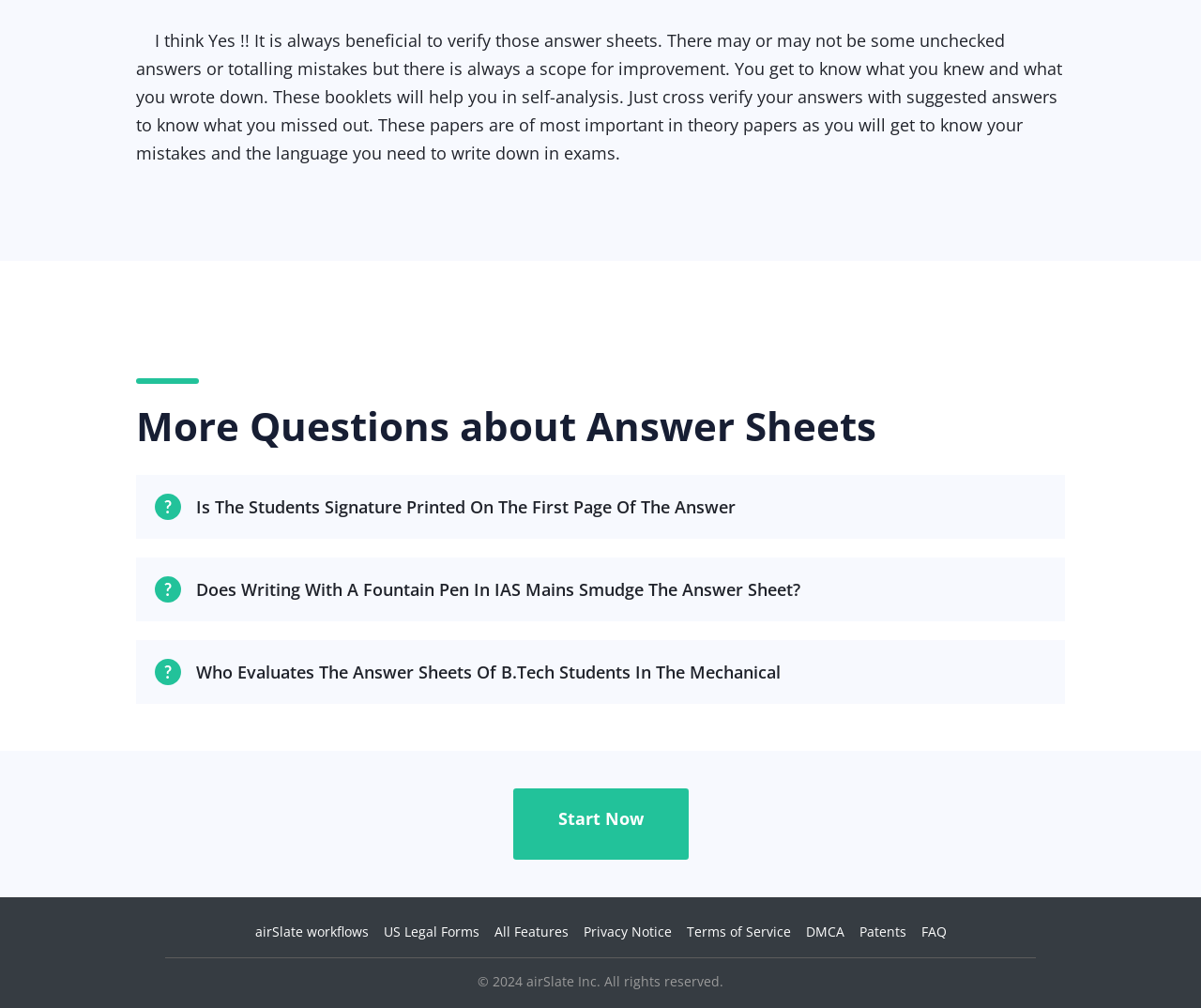Please specify the bounding box coordinates of the area that should be clicked to accomplish the following instruction: "Read more about 'More Questions about Answer Sheets'". The coordinates should consist of four float numbers between 0 and 1, i.e., [left, top, right, bottom].

[0.113, 0.352, 0.887, 0.447]